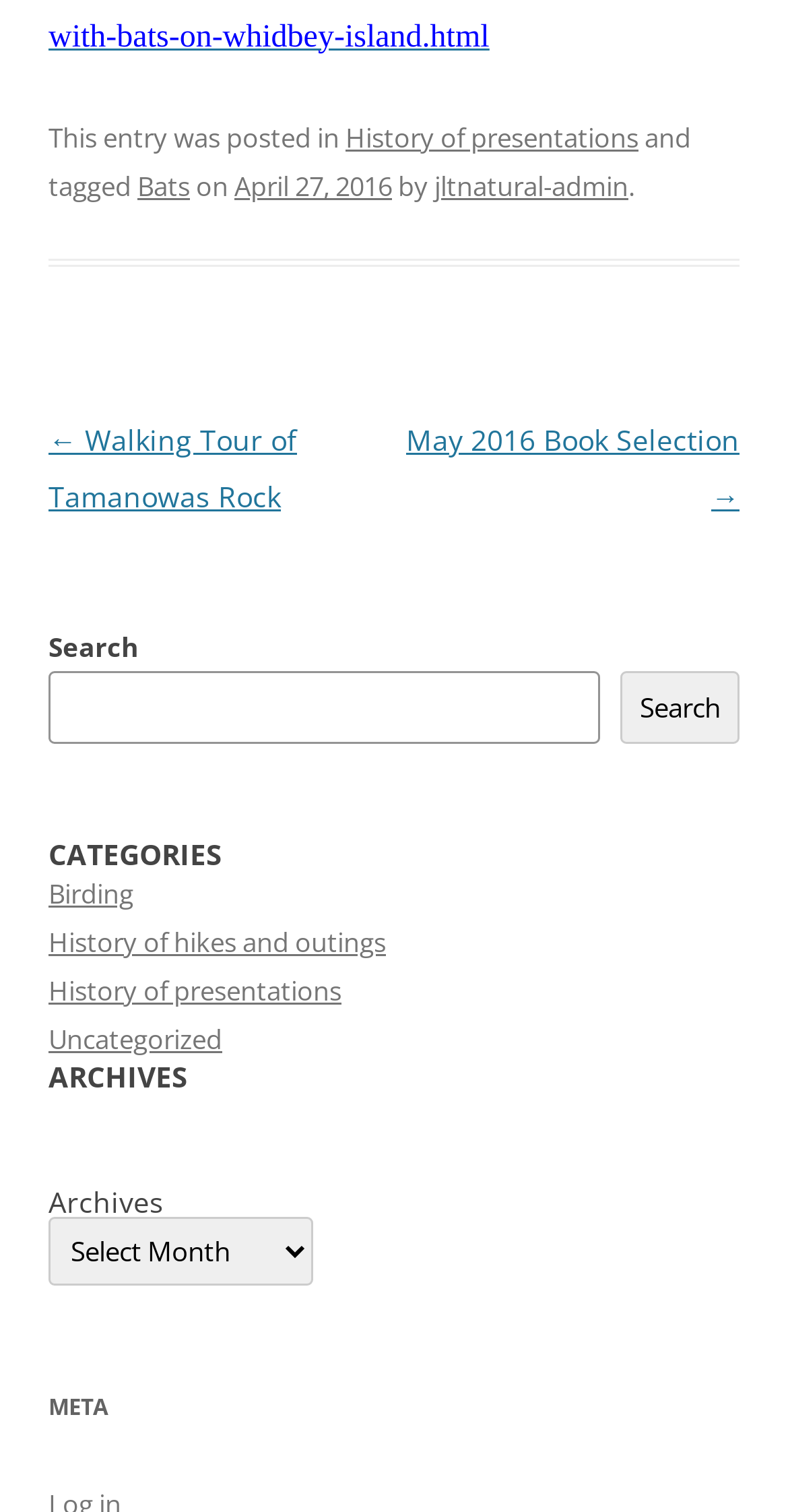Use a single word or phrase to answer this question: 
What is the category of the post?

History of presentations